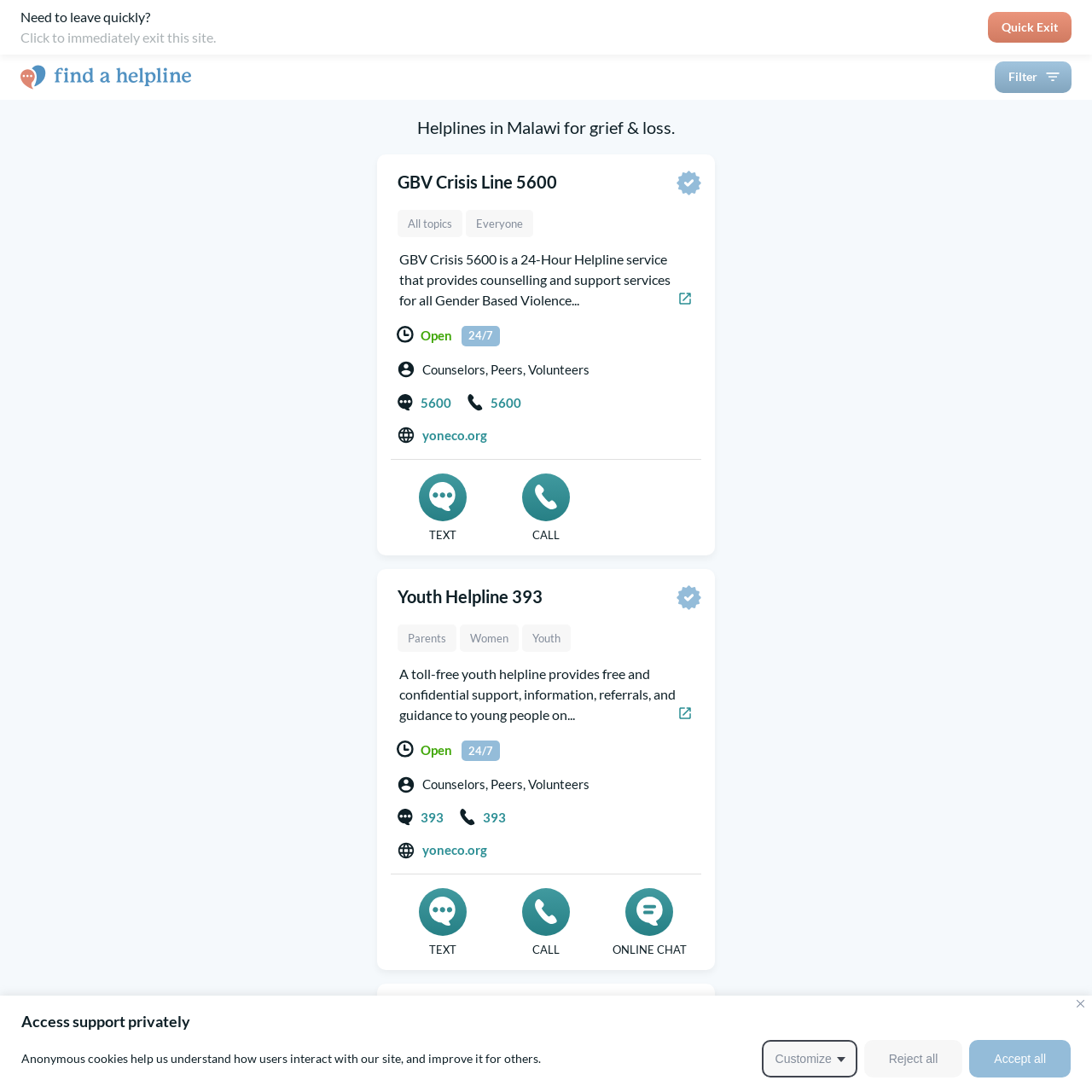Determine the main heading text of the webpage.

Helplines in Malawi for grief & loss.